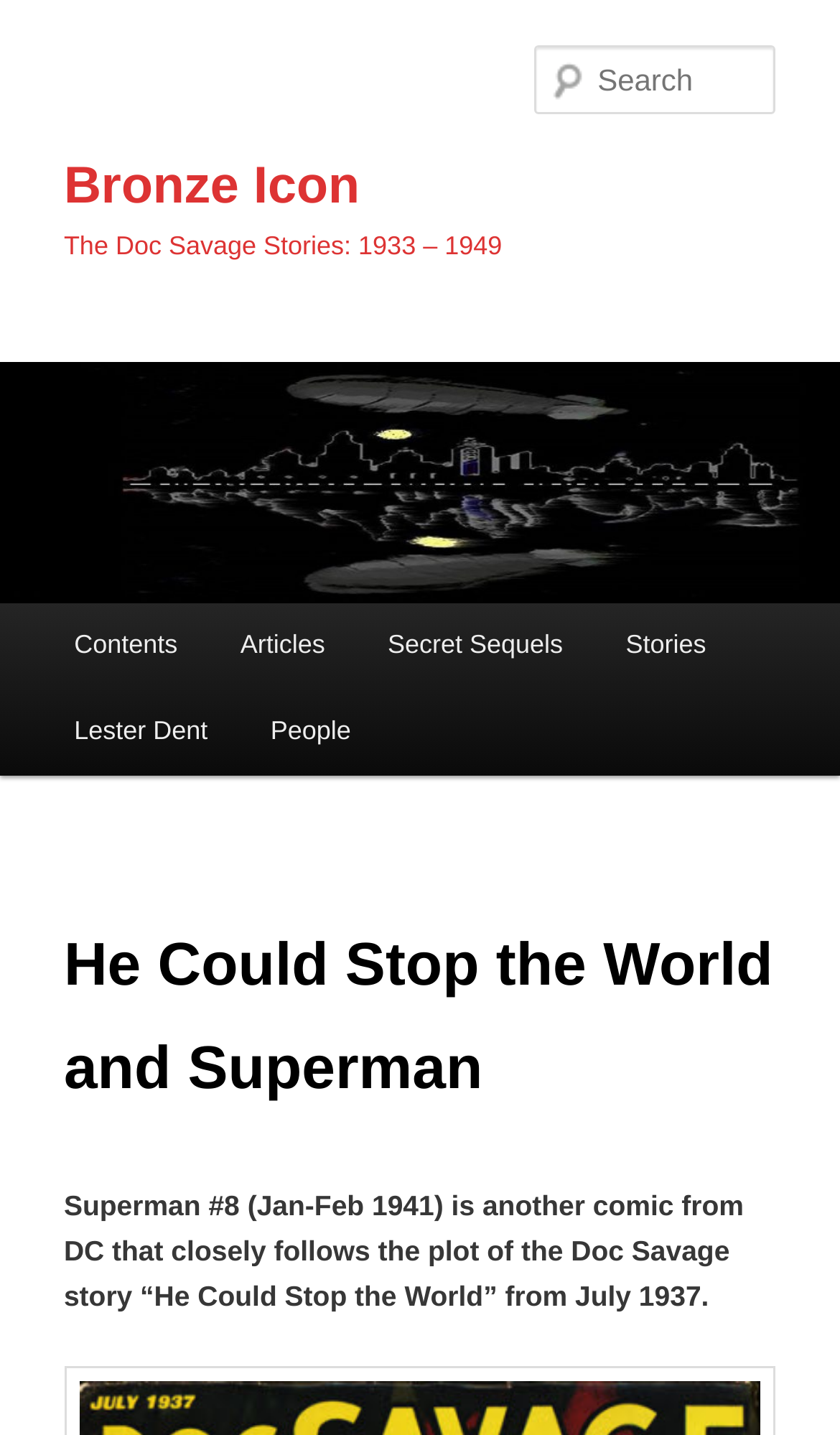Answer the question below in one word or phrase:
What is the purpose of the textbox?

Search